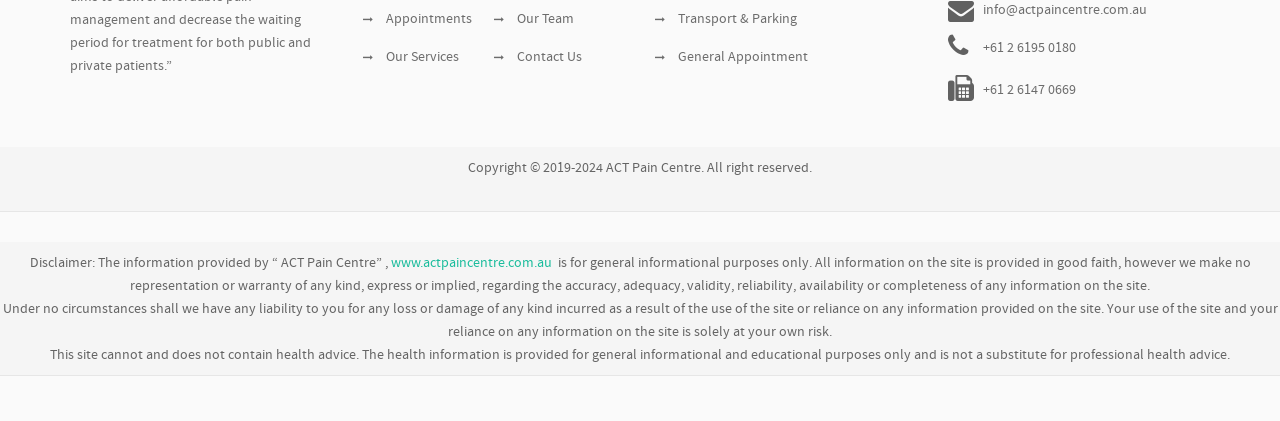Refer to the element description Transport & Parking and identify the corresponding bounding box in the screenshot. Format the coordinates as (top-left x, top-left y, bottom-right x, bottom-right y) with values in the range of 0 to 1.

[0.512, 0.028, 0.623, 0.064]